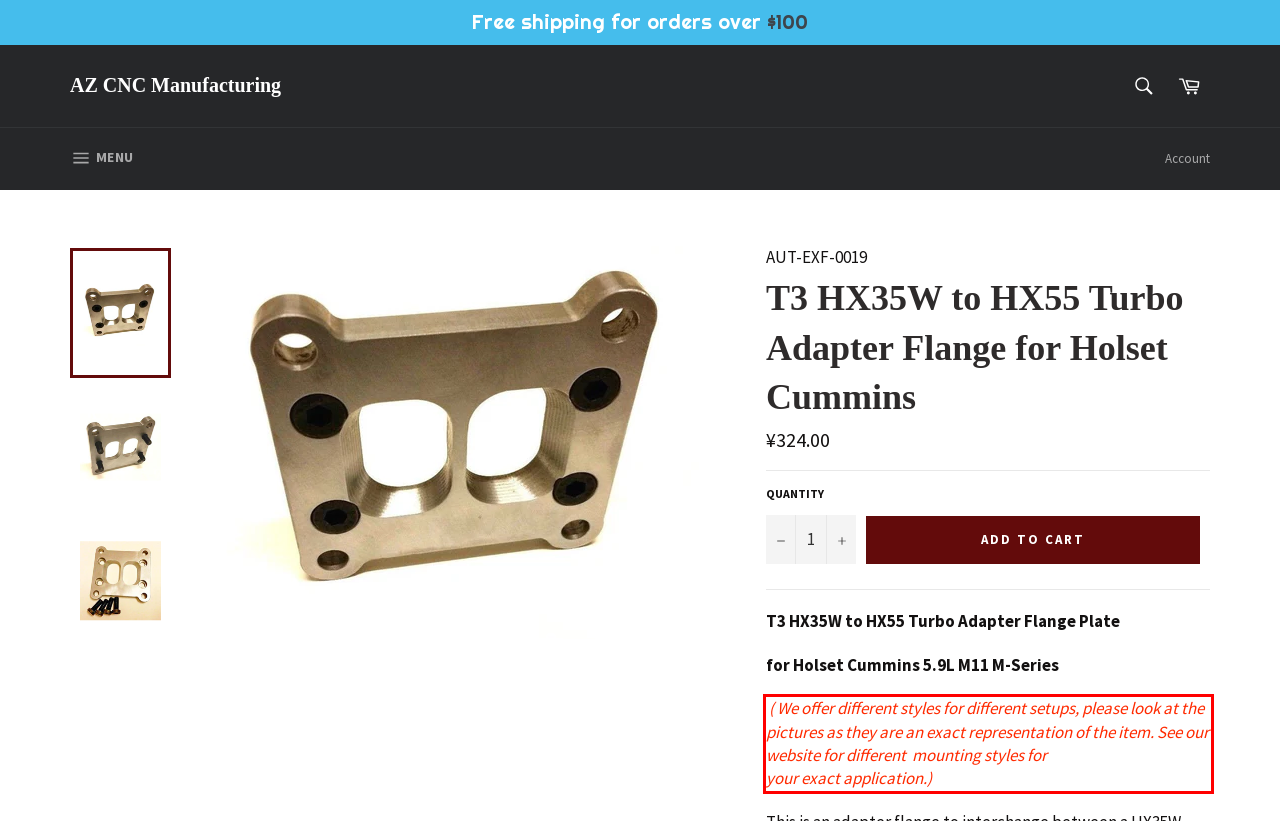Please identify the text within the red rectangular bounding box in the provided webpage screenshot.

( We offer different styles for different setups, please look at the pictures as they are an exact representation of the item. See our website for different mounting styles for your exact application.)